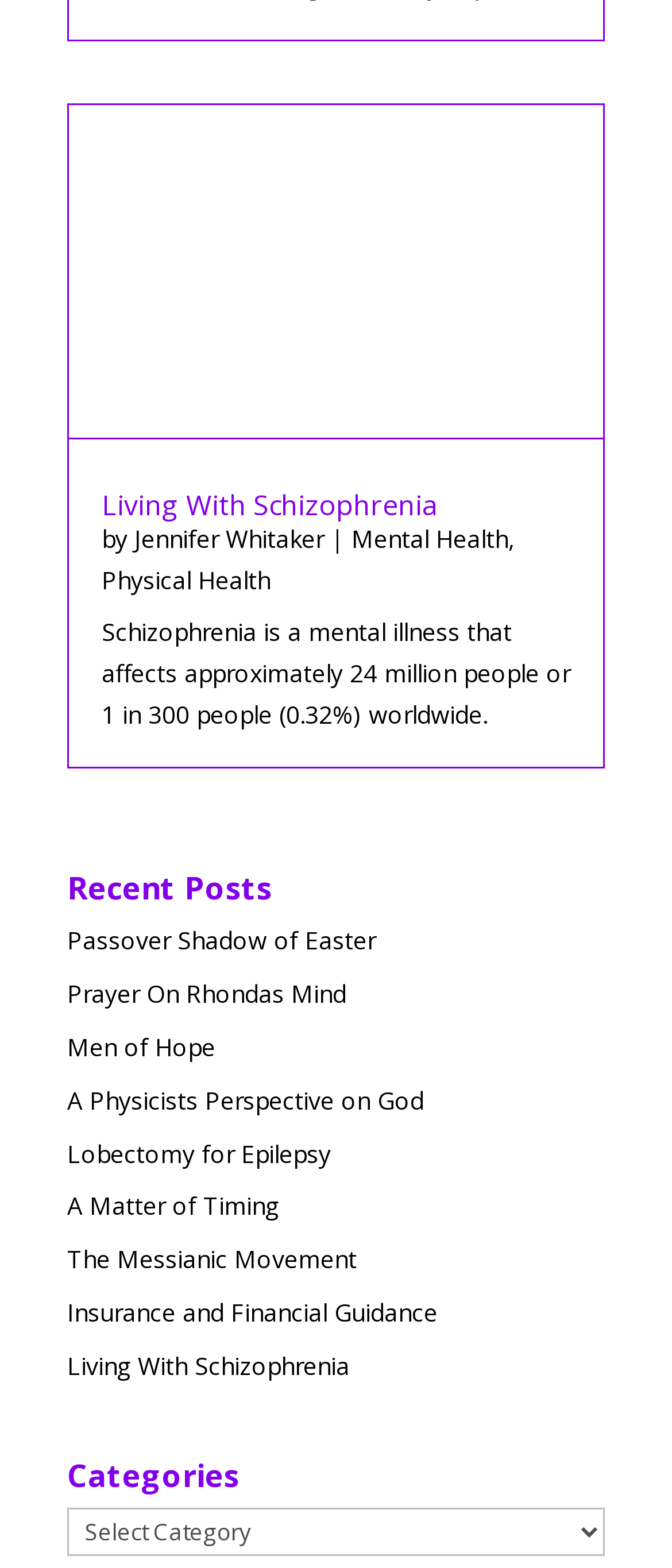What is the title of the first article?
Using the image, elaborate on the answer with as much detail as possible.

The title of the first article can be found by looking at the heading element with the text 'Living With Schizophrenia' which is a child of the article element.